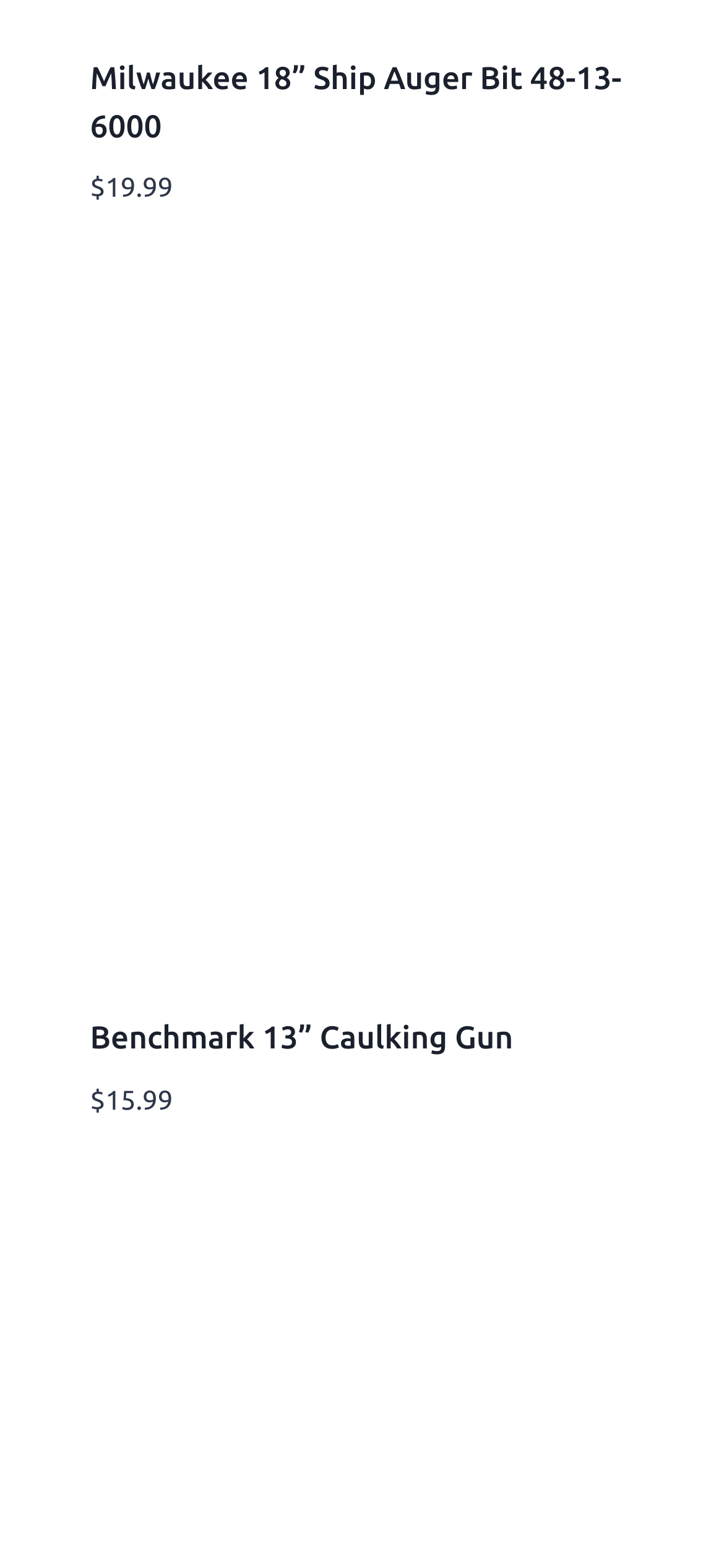How many products are displayed on this webpage?
Could you give a comprehensive explanation in response to this question?

There are two products displayed on this webpage, which are the Milwaukee 18” Ship Auger Bit and the Benchmark 13” Caulking Gun. This can be determined by looking at the product names and their corresponding information.